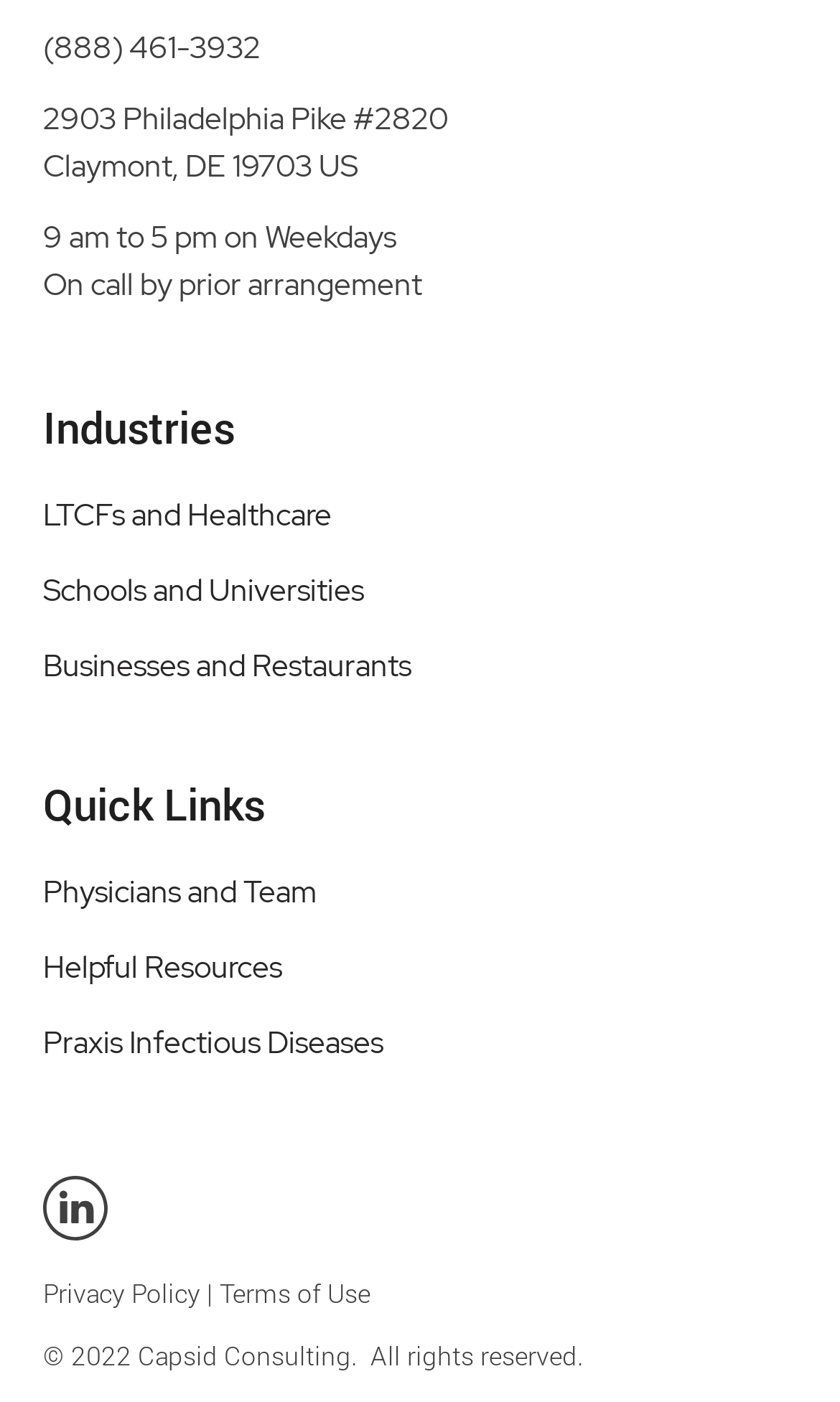Show the bounding box coordinates of the element that should be clicked to complete the task: "Click on THE CURE".

None